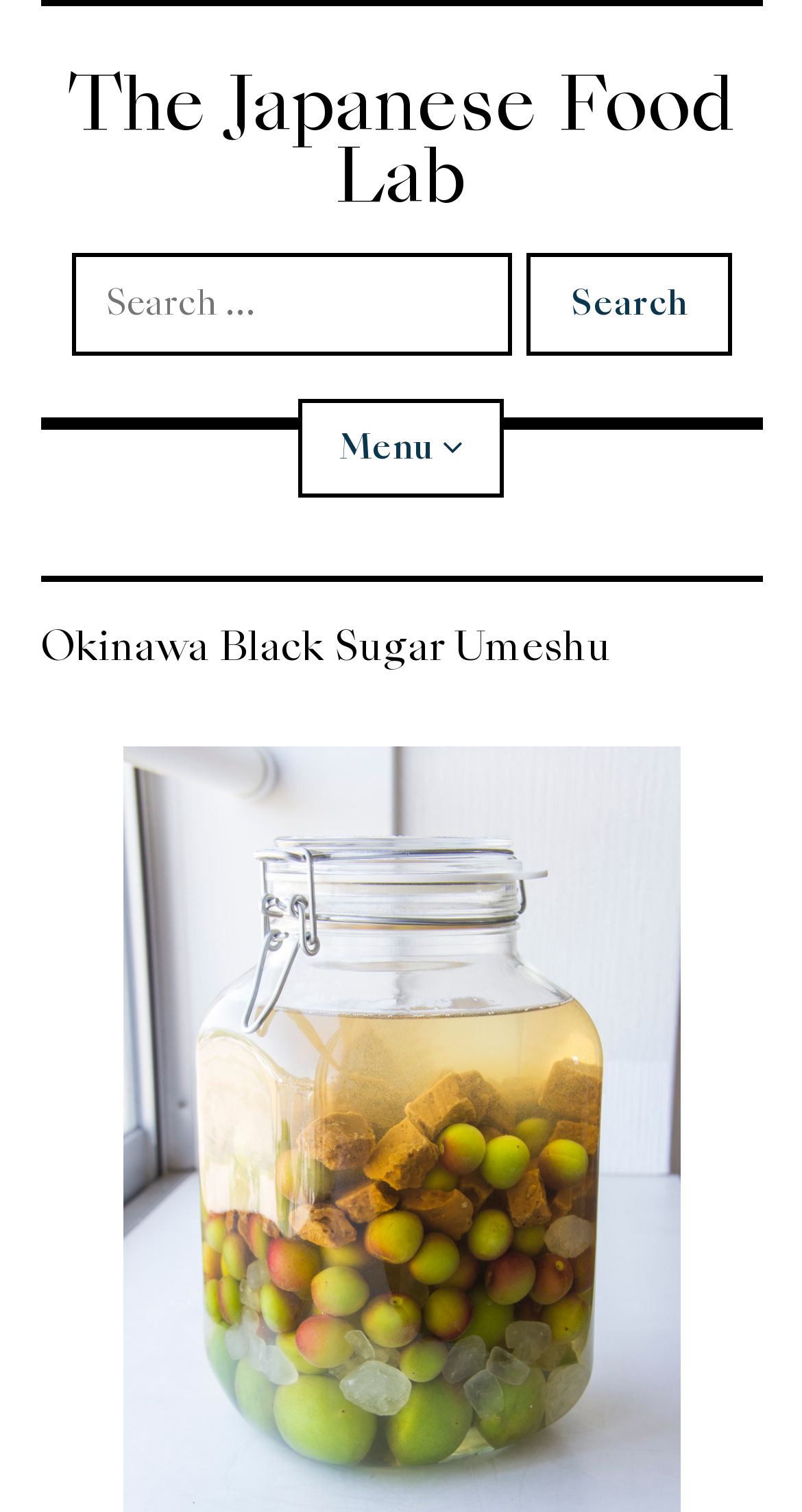Specify the bounding box coordinates of the area to click in order to execute this command: 'Explore Miso'. The coordinates should consist of four float numbers ranging from 0 to 1, and should be formatted as [left, top, right, bottom].

[0.05, 0.388, 0.95, 0.453]